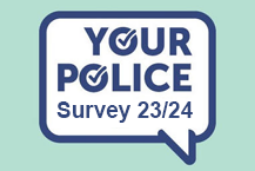Describe all the elements in the image extensively.

The image features a speech bubble design prominently displaying the phrase "YOUR POLICE" in bold letters, accompanied by a checkmark logo that emphasizes engagement and community involvement. Below this, the text "Survey 23/24" is presented, indicating a focused initiative for gathering public feedback on policing services for the year 2023-2024. The background is a soft green, which enhances the visibility of the blue text and adds a friendly, approachable feel to the graphic, inviting community participation in the survey. This visual is part of an effort by Police Scotland to encourage local residents to share their views and contribute to shaping policing in their area.